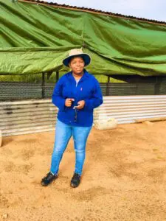Please use the details from the image to answer the following question comprehensively:
What is Maphate Rakoma concerned about?

According to the caption, Maphate Rakoma expresses concerns about not being counted in the census, stressing the importance of representation for farmers like herself.